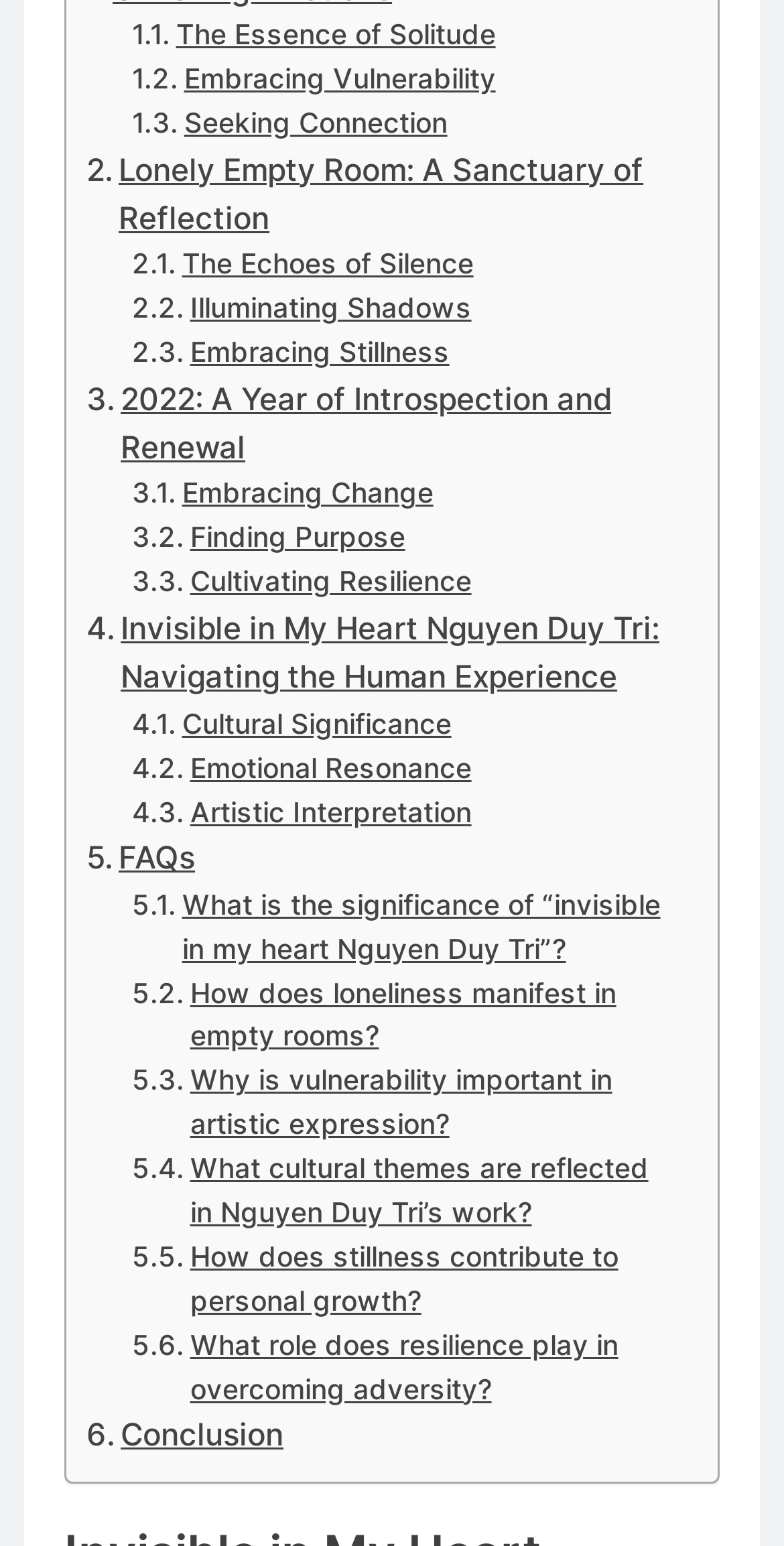Please reply to the following question using a single word or phrase: 
How many links are on the webpage?

21